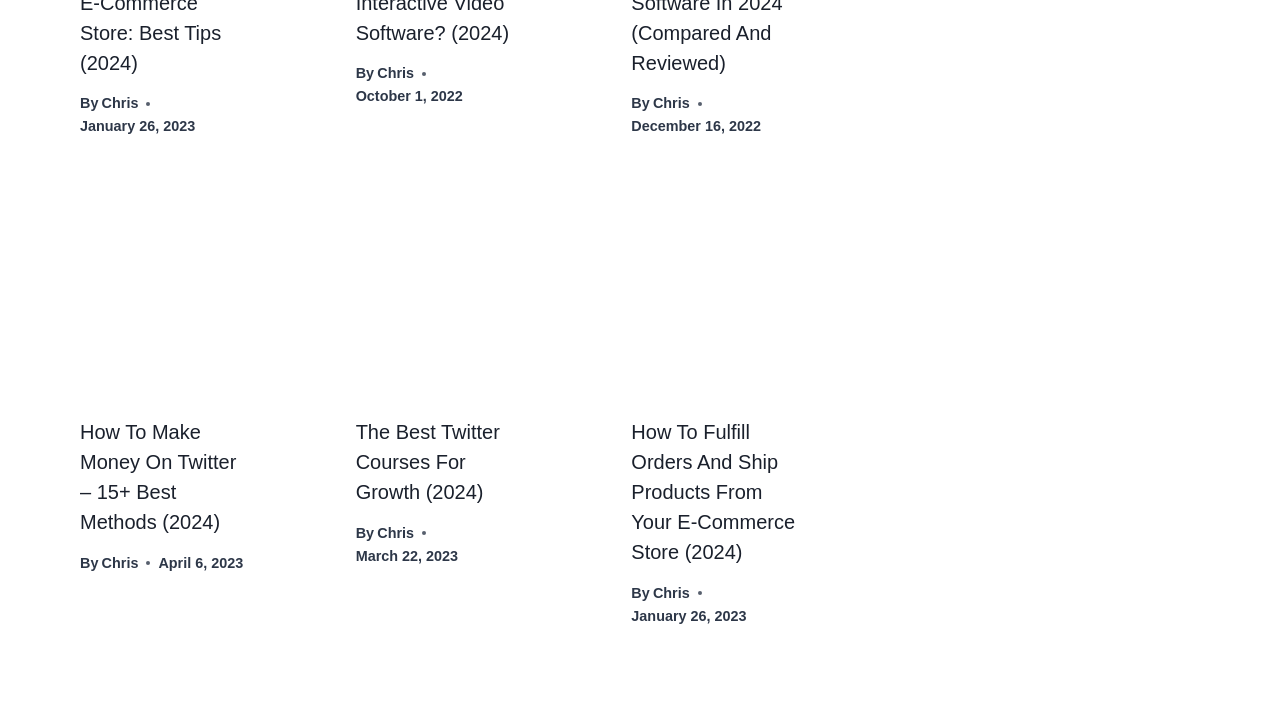On which date was the first article published?
By examining the image, provide a one-word or phrase answer.

January 26, 2023